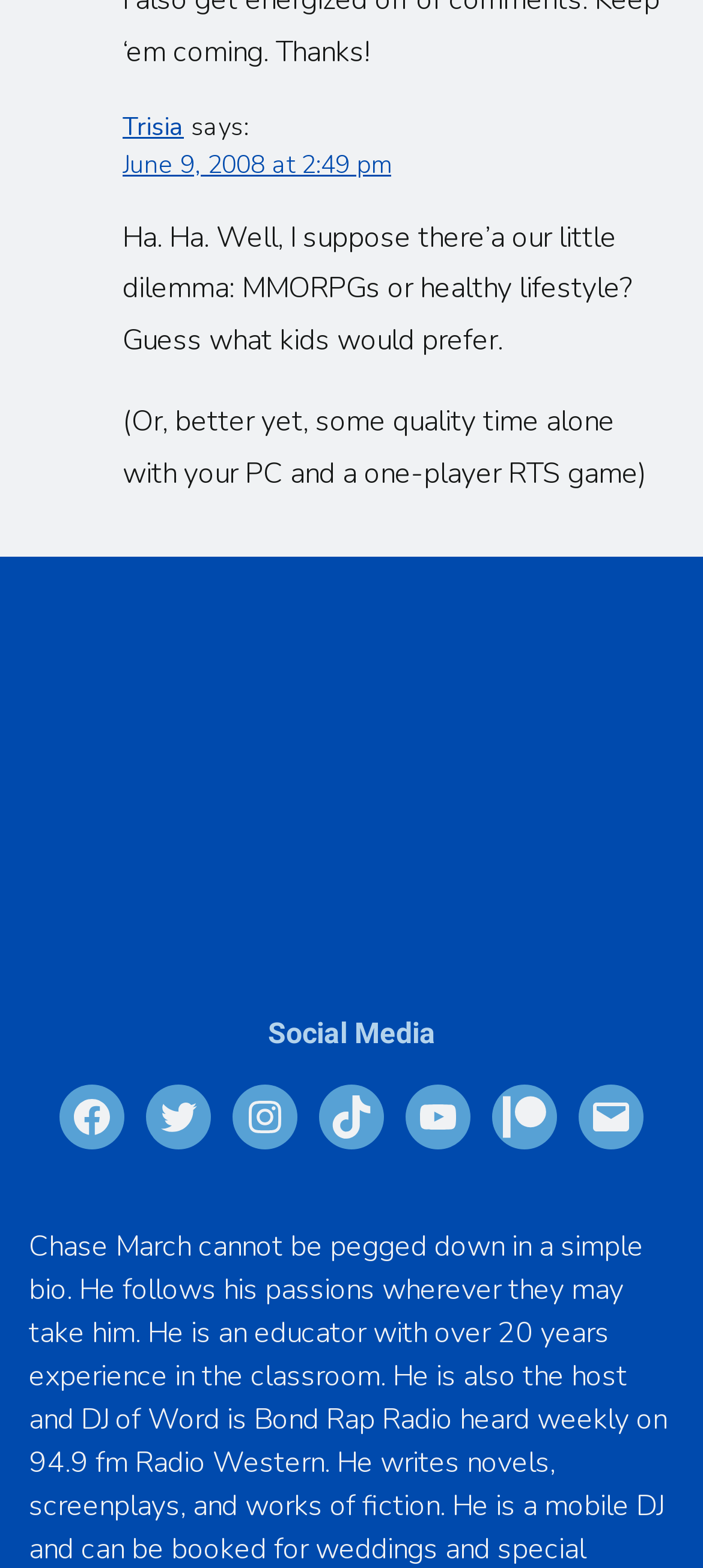Determine the bounding box coordinates of the region to click in order to accomplish the following instruction: "Support the creator on Patreon". Provide the coordinates as four float numbers between 0 and 1, specifically [left, top, right, bottom].

[0.7, 0.692, 0.792, 0.734]